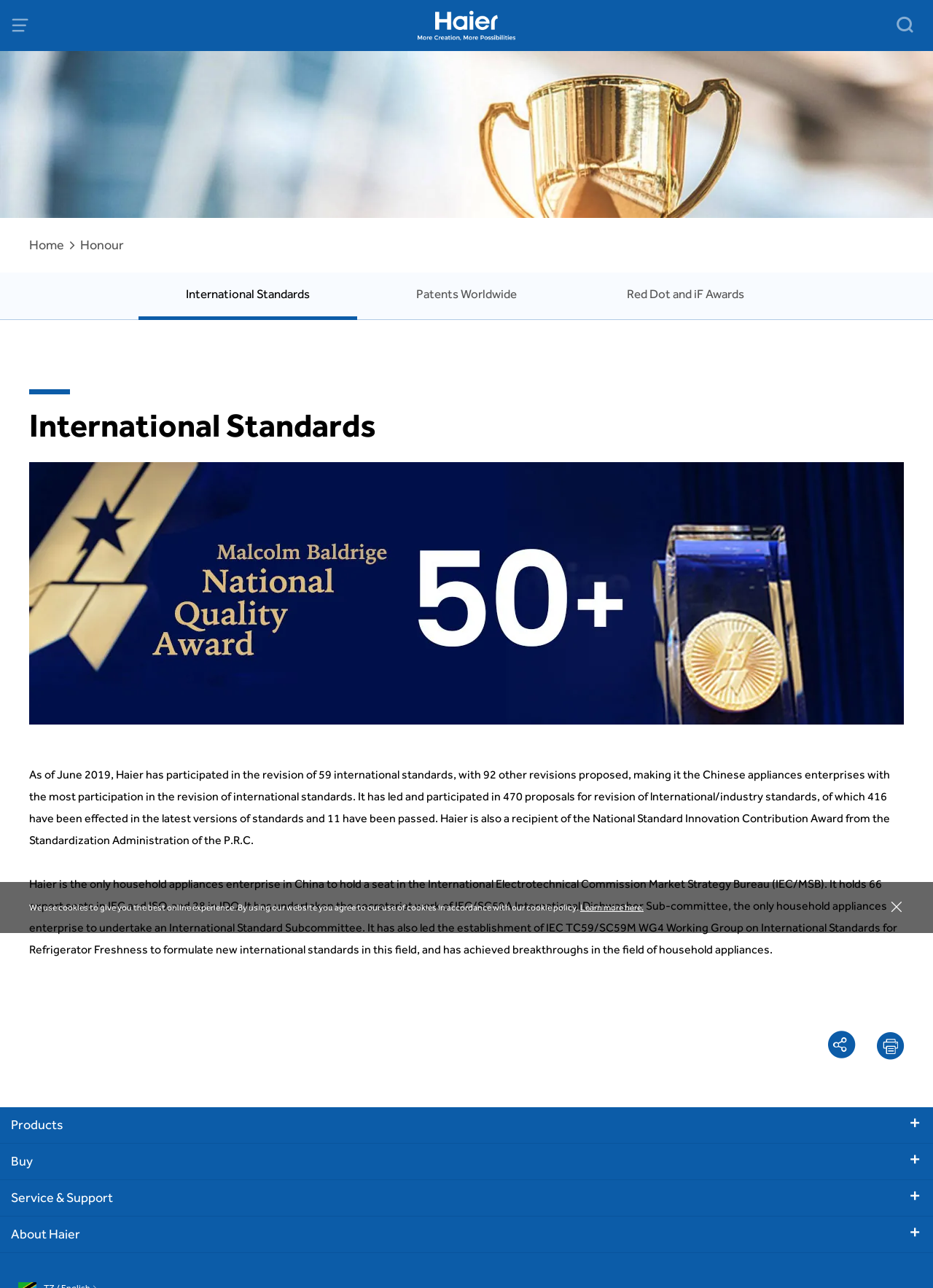Provide the bounding box coordinates of the UI element that matches the description: "Home".

[0.031, 0.184, 0.069, 0.196]